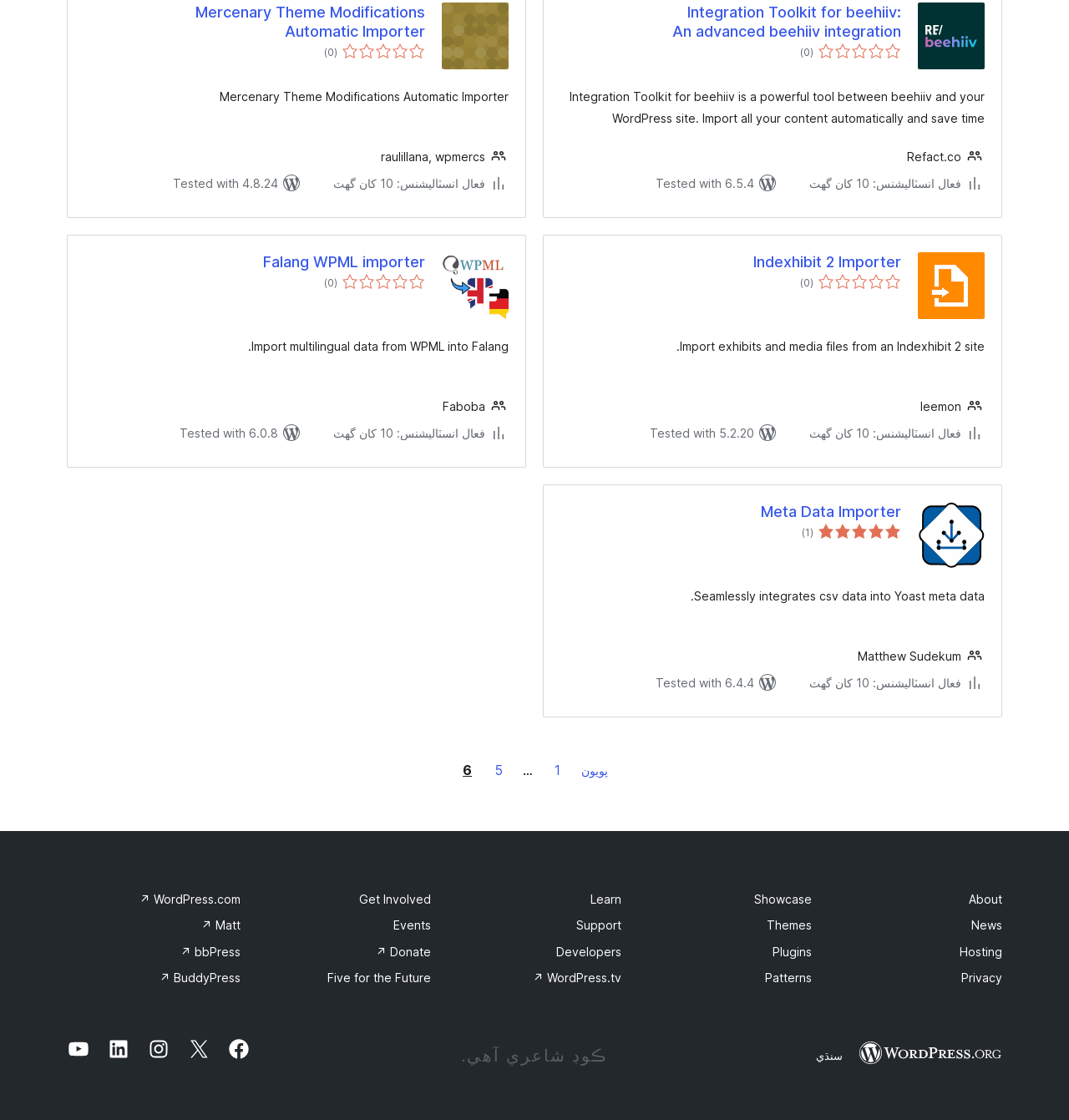Locate the bounding box coordinates of the area where you should click to accomplish the instruction: "Read the description of Indexhibit 2 Importer".

[0.633, 0.302, 0.921, 0.315]